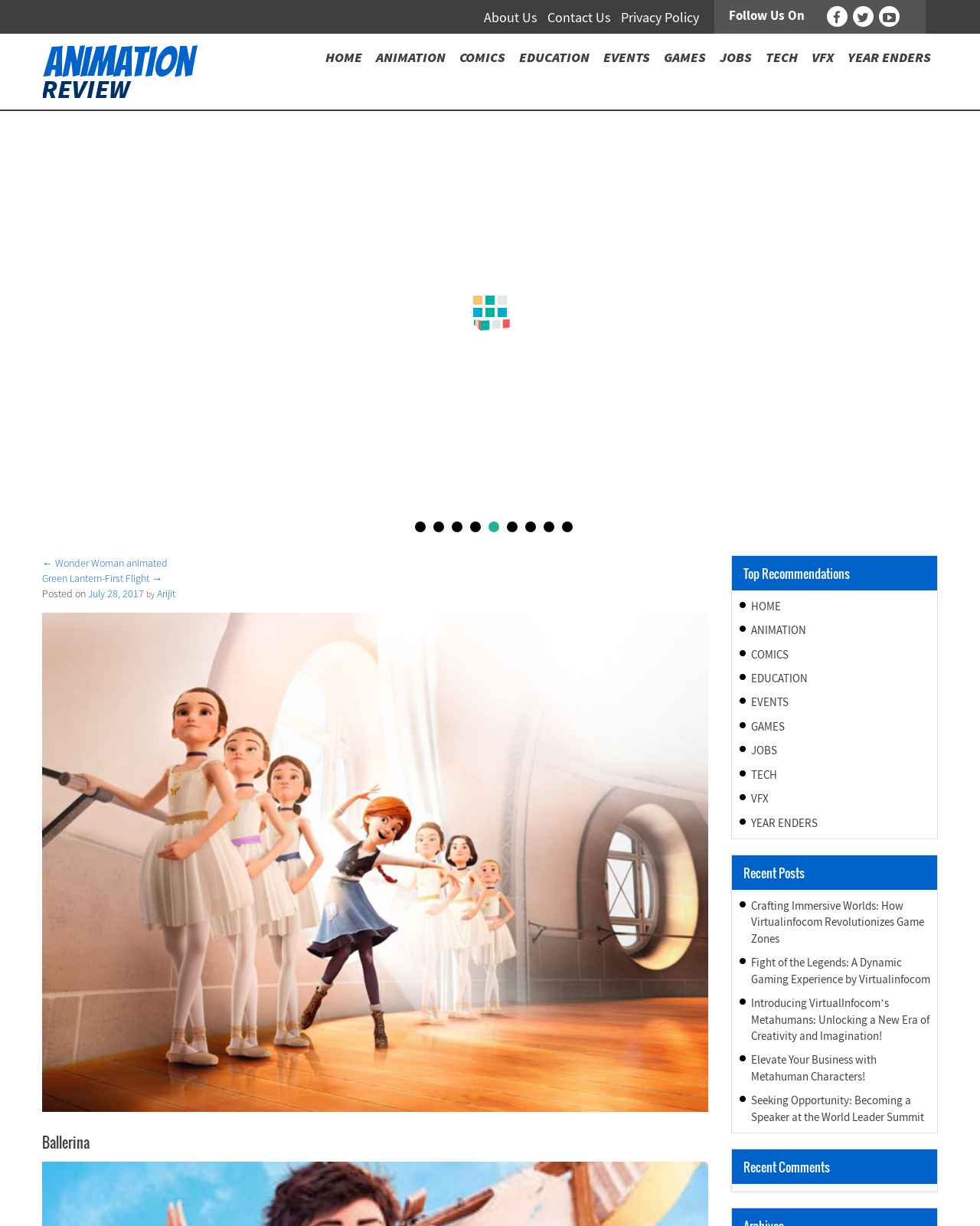Articulate a complete and detailed caption of the webpage elements.

This webpage is about an animation review, specifically about the movie "Ballerina". At the top, there are several links to different sections of the website, including "About Us", "Contact Us", and "Privacy Policy". Next to these links, there are social media icons. Below these links, there is a navigation menu with links to various categories such as "HOME", "ANIMATION", "COMICS", and more.

On the left side of the page, there is a section with a link to a previous review, "Wonder Woman animated", and a link to a next review, "Green Lantern-First Flight". Below this section, there is a post information section with the date "July 28, 2017", and the author's name, "Arijit". 

The main content of the page is an image of the movie "Ballerina" and a heading with the title "Ballerina". 

On the right side of the page, there are three sections. The top section is titled "Top Recommendations" and contains links to various categories. The middle section is titled "Recent Posts" and contains links to several recent articles, including "Crafting Immersive Worlds: How Virtualinfocom Revolutionizes Game Zones" and "Elevate Your Business with Metahuman Characters!". The bottom section is titled "Recent Comments".